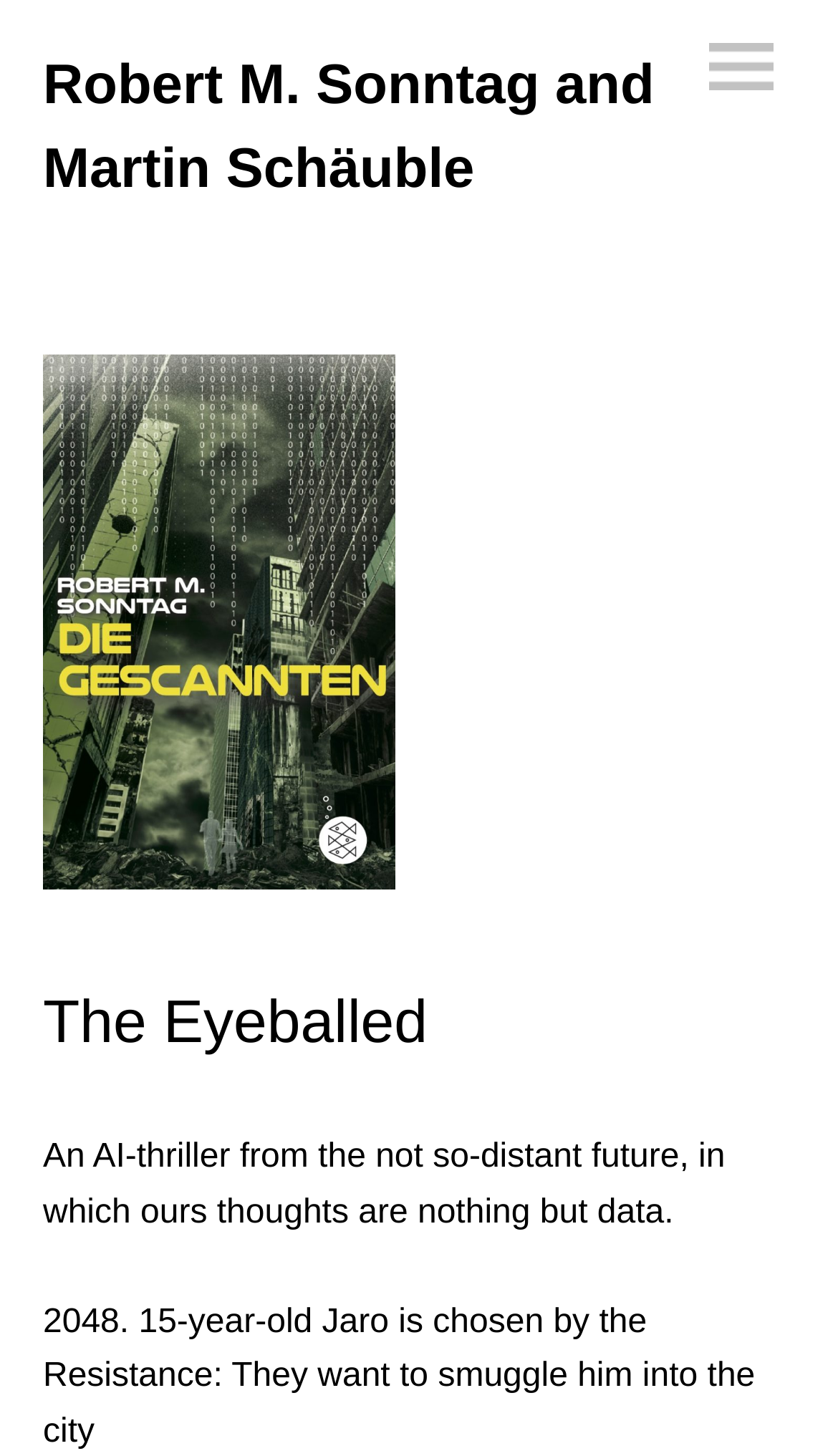Please answer the following question using a single word or phrase: 
What is the setting of the story?

2048